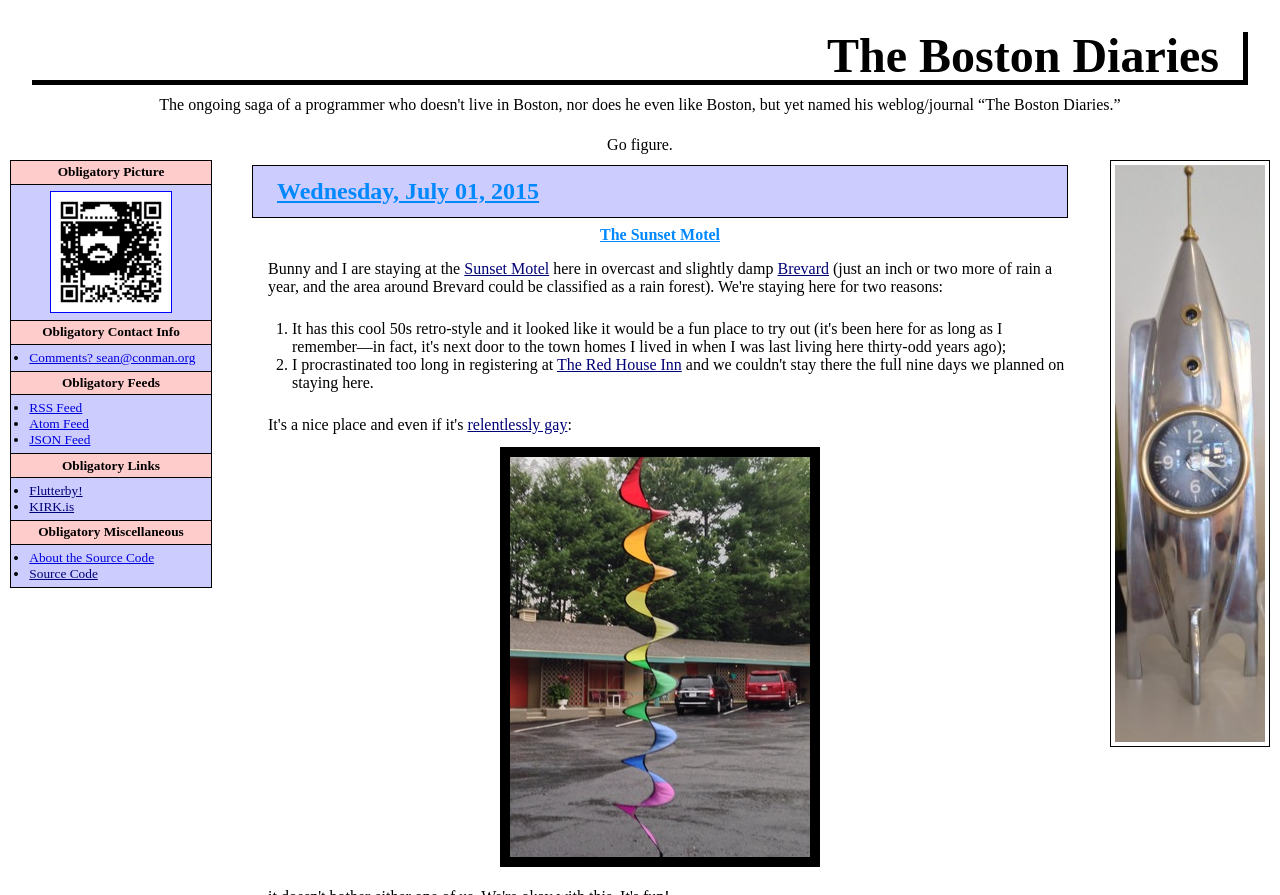Please determine the bounding box coordinates of the area that needs to be clicked to complete this task: 'Go to the RSS Feed'. The coordinates must be four float numbers between 0 and 1, formatted as [left, top, right, bottom].

[0.023, 0.447, 0.064, 0.464]